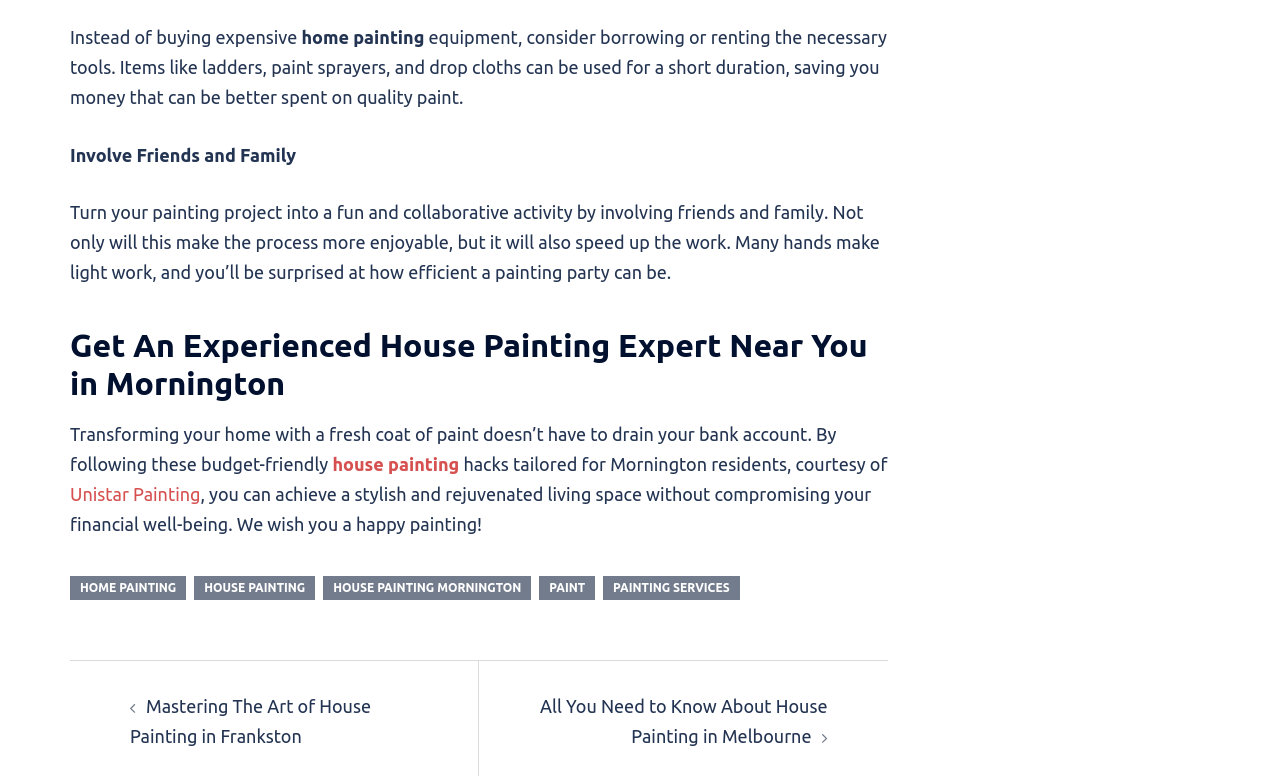Determine the bounding box coordinates for the region that must be clicked to execute the following instruction: "Read 'Mastering The Art of House Painting in Frankston'".

[0.102, 0.897, 0.29, 0.961]